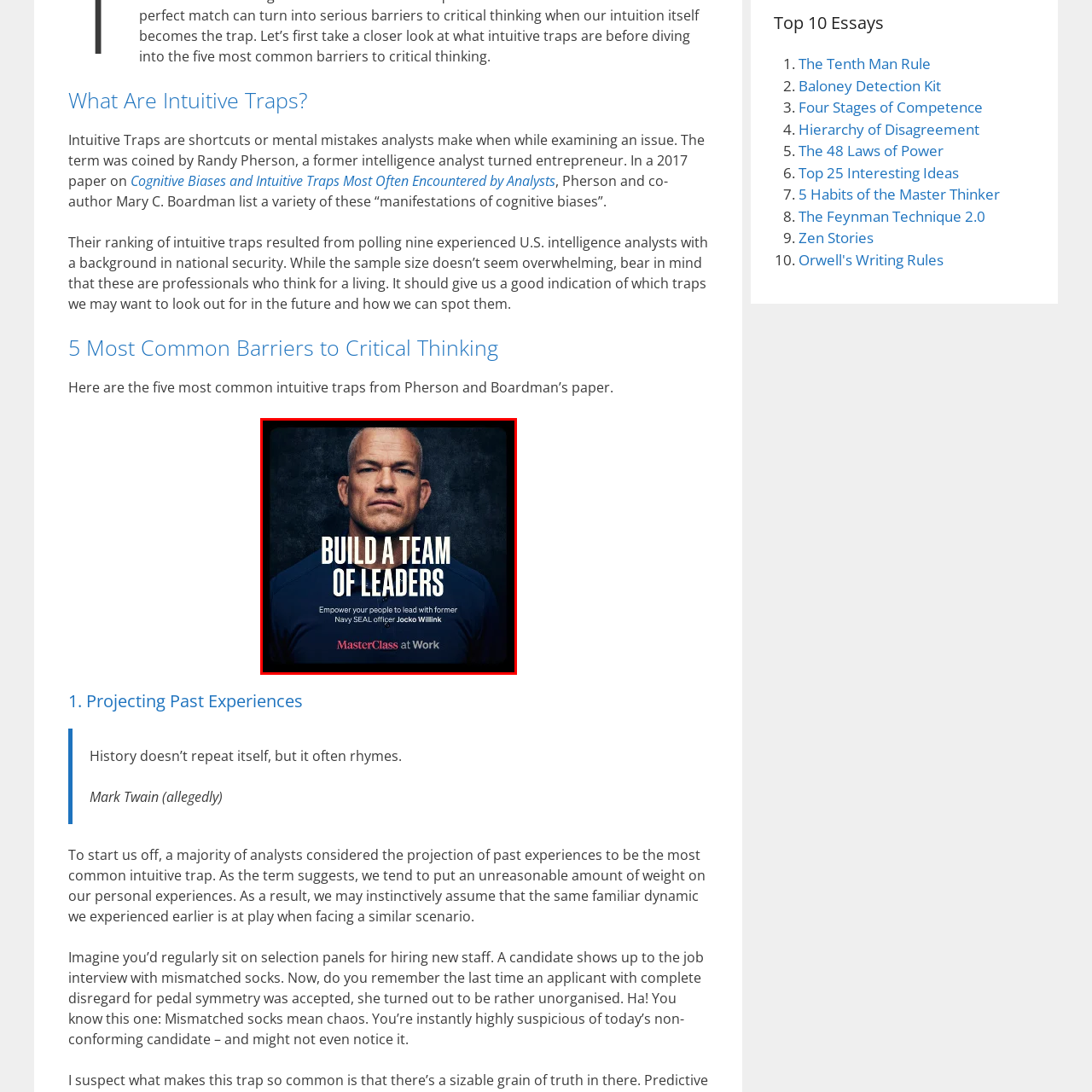What is Jocko Willink's background?
Look at the area highlighted by the red bounding box and answer the question in detail, drawing from the specifics shown in the image.

The caption describes Jocko Willink as a 'former Navy SEAL officer known for his expertise in leadership and personal development', indicating that he has a military background as a Navy SEAL officer.